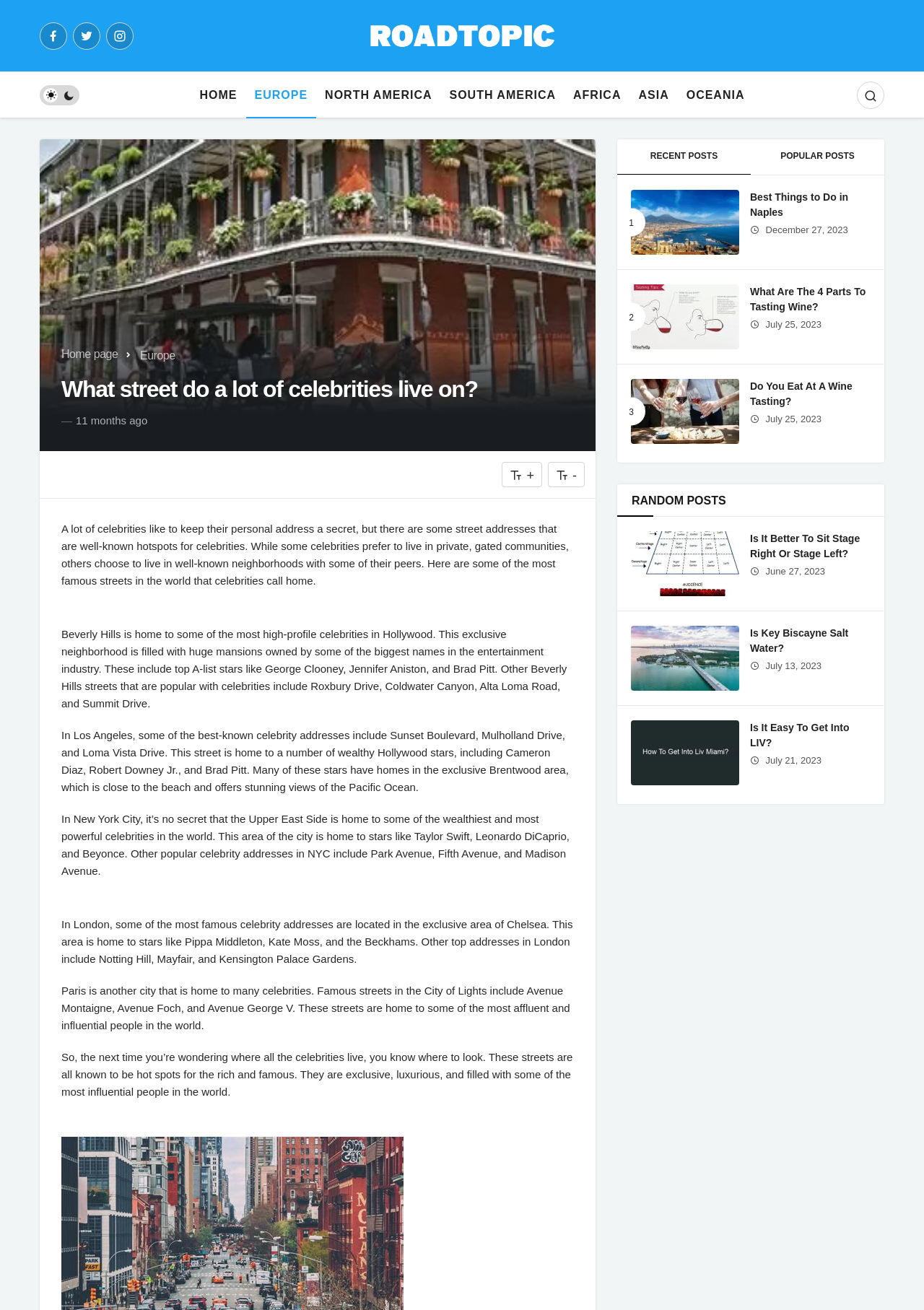Can you find the bounding box coordinates for the element that needs to be clicked to execute this instruction: "Search for something"? The coordinates should be given as four float numbers between 0 and 1, i.e., [left, top, right, bottom].

[0.927, 0.062, 0.957, 0.083]